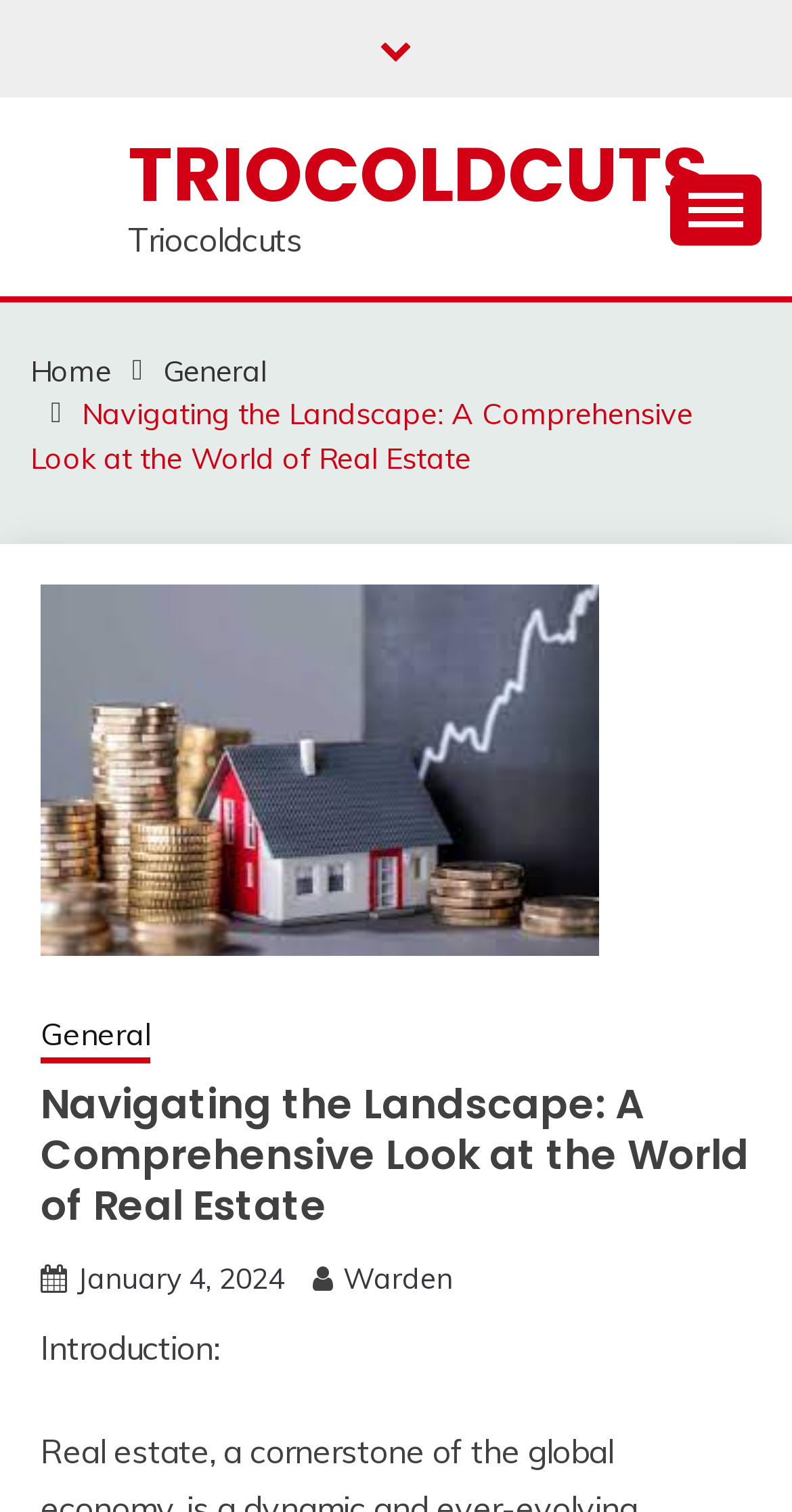Pinpoint the bounding box coordinates of the element that must be clicked to accomplish the following instruction: "View the General page". The coordinates should be in the format of four float numbers between 0 and 1, i.e., [left, top, right, bottom].

[0.206, 0.233, 0.337, 0.257]